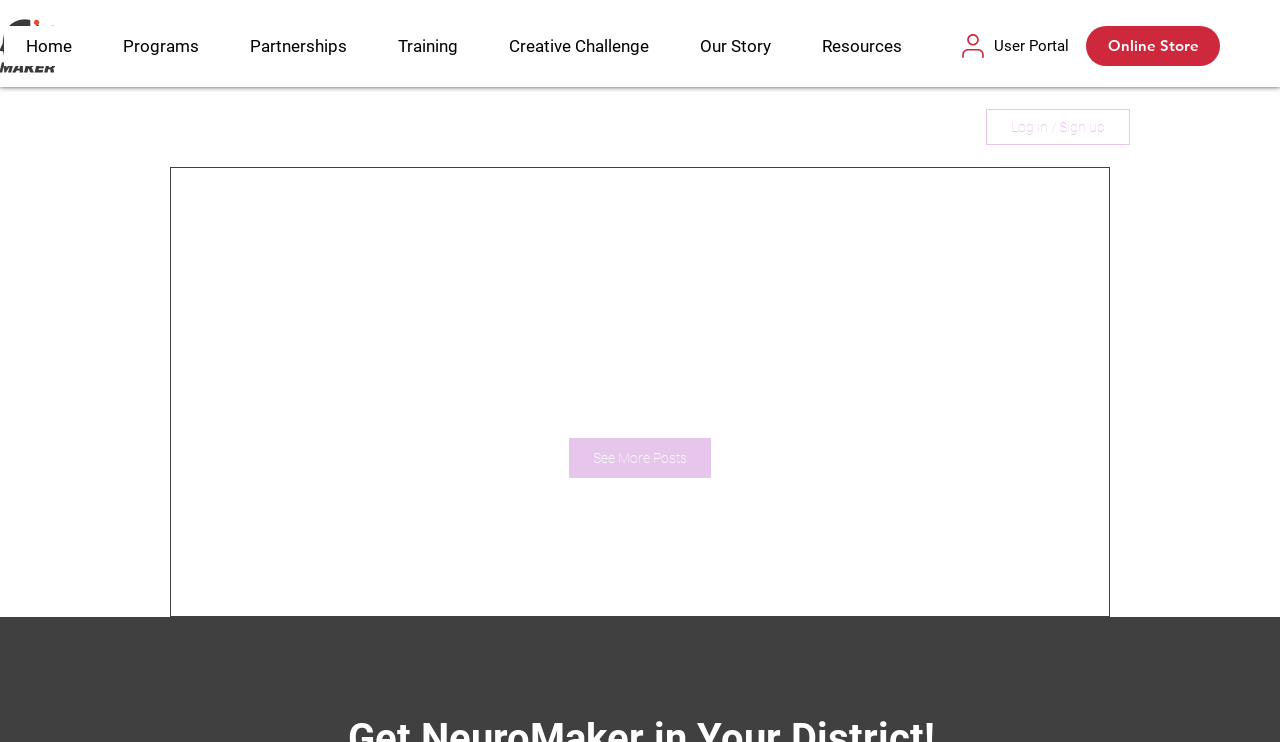Determine the bounding box coordinates of the clickable region to execute the instruction: "log in or sign up". The coordinates should be four float numbers between 0 and 1, denoted as [left, top, right, bottom].

[0.77, 0.147, 0.883, 0.195]